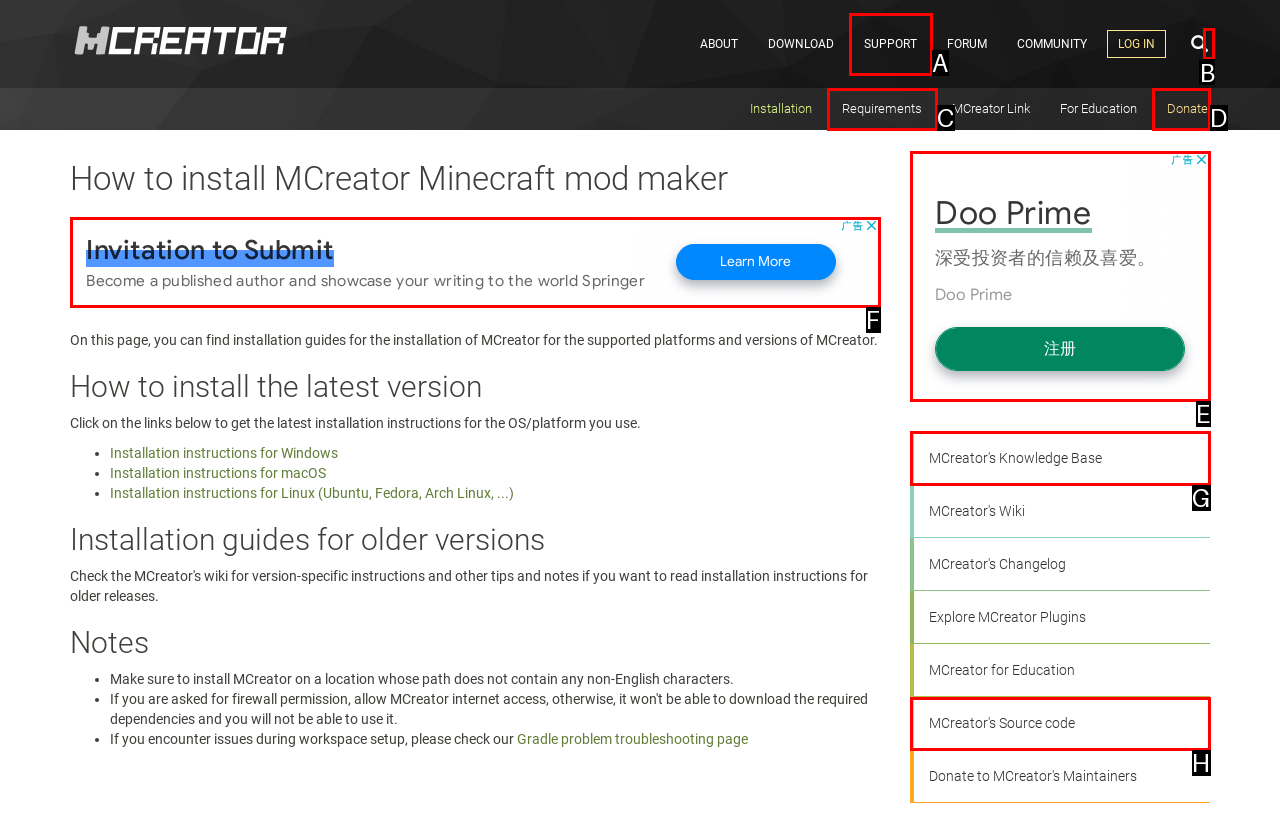Identify the HTML element to click to execute this task: Search for content Respond with the letter corresponding to the proper option.

B